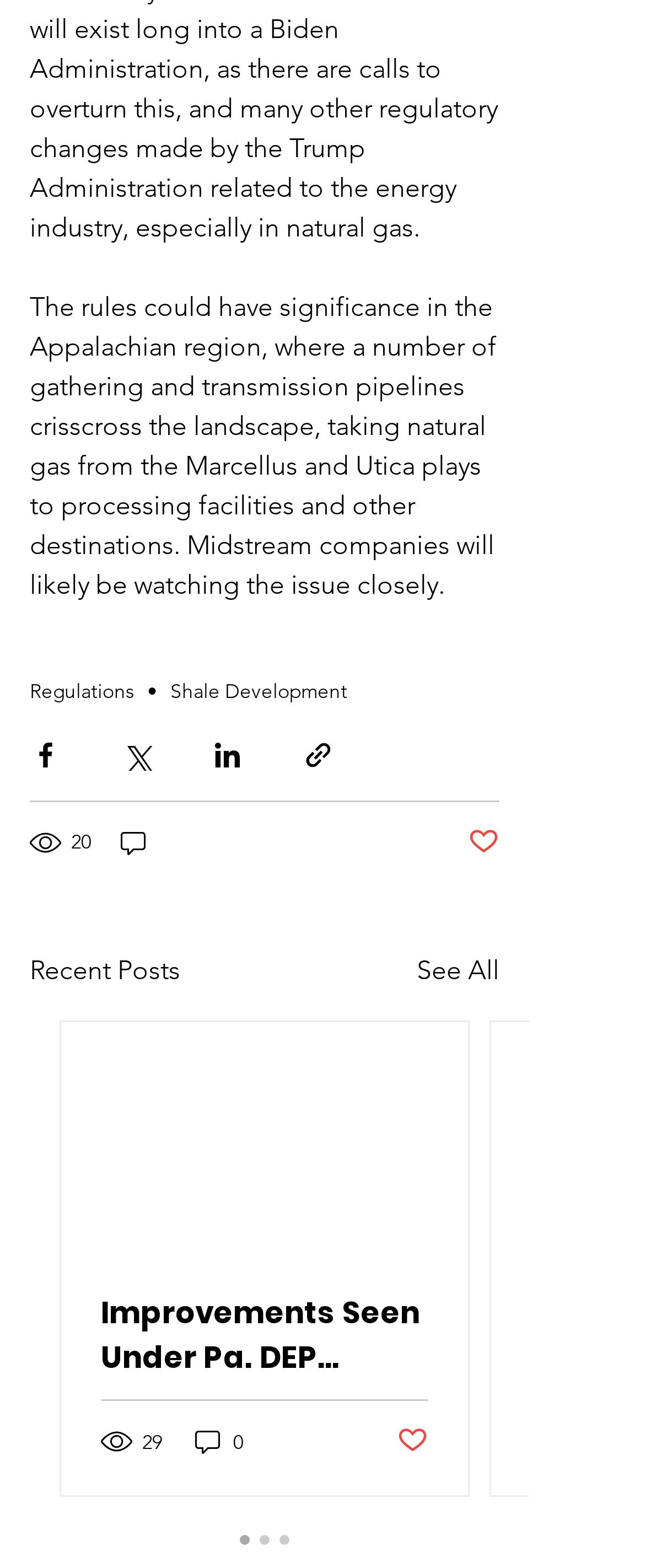Could you indicate the bounding box coordinates of the region to click in order to complete this instruction: "Click the Post not marked as liked button".

[0.726, 0.526, 0.774, 0.548]